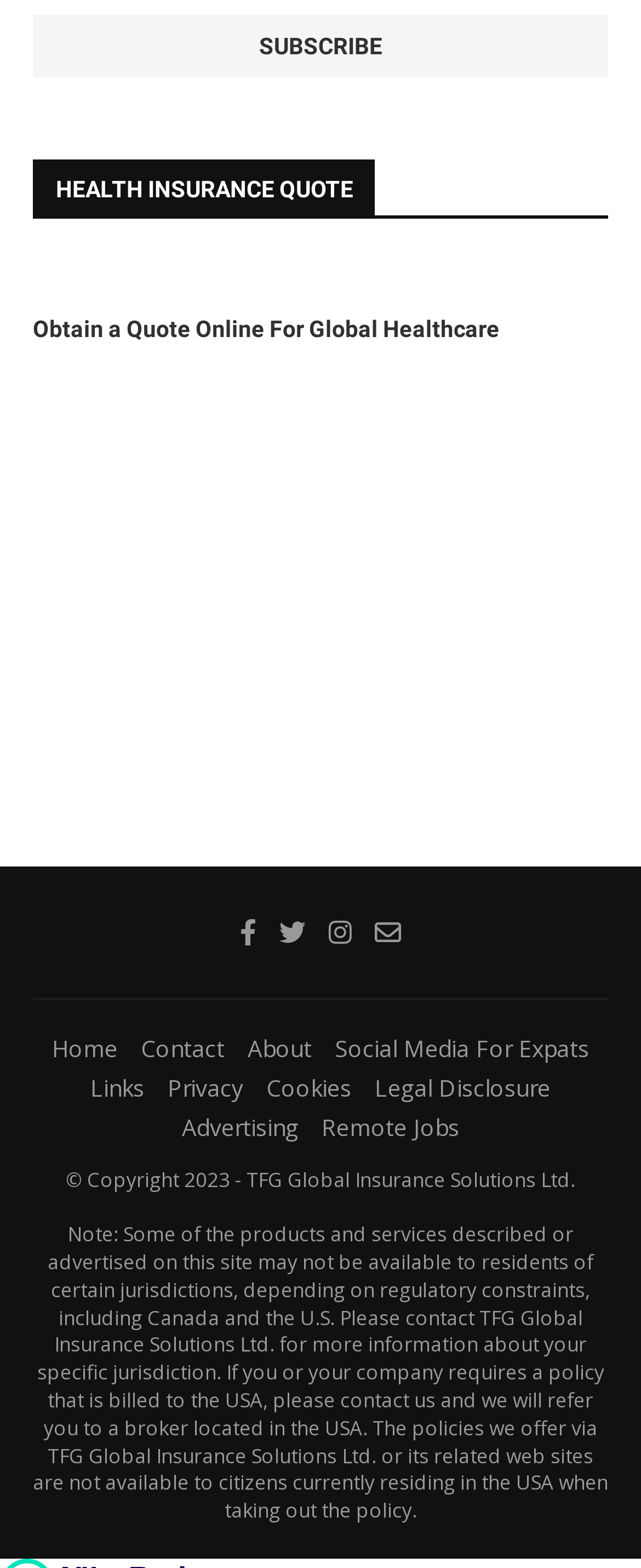Locate the bounding box coordinates of the element to click to perform the following action: 'Go to the home page'. The coordinates should be given as four float values between 0 and 1, in the form of [left, top, right, bottom].

[0.081, 0.658, 0.183, 0.678]